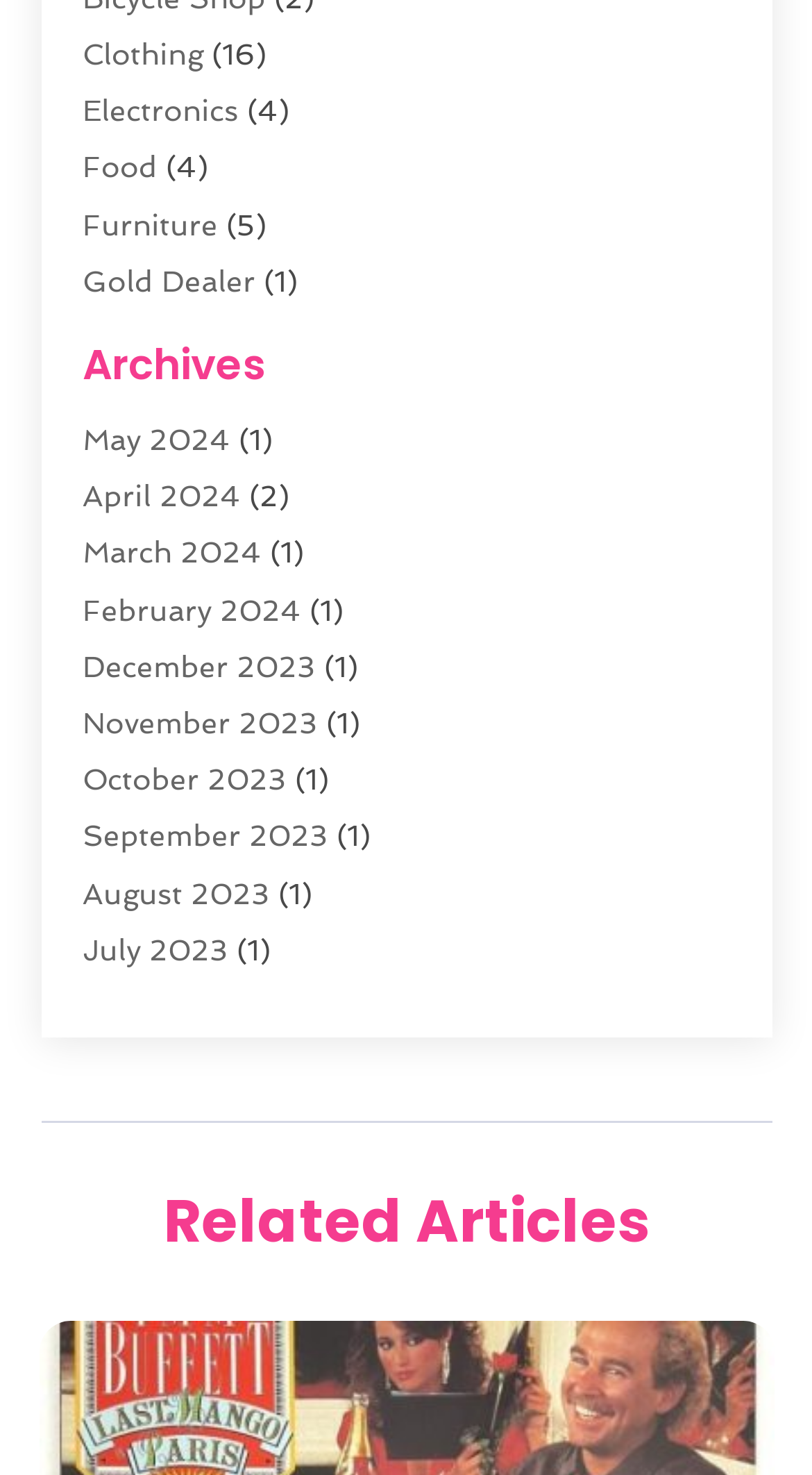Please determine the bounding box coordinates, formatted as (top-left x, top-left y, bottom-right x, bottom-right y), with all values as floating point numbers between 0 and 1. Identify the bounding box of the region described as: Motorcycles Parts and Accessories

[0.101, 0.409, 0.712, 0.432]